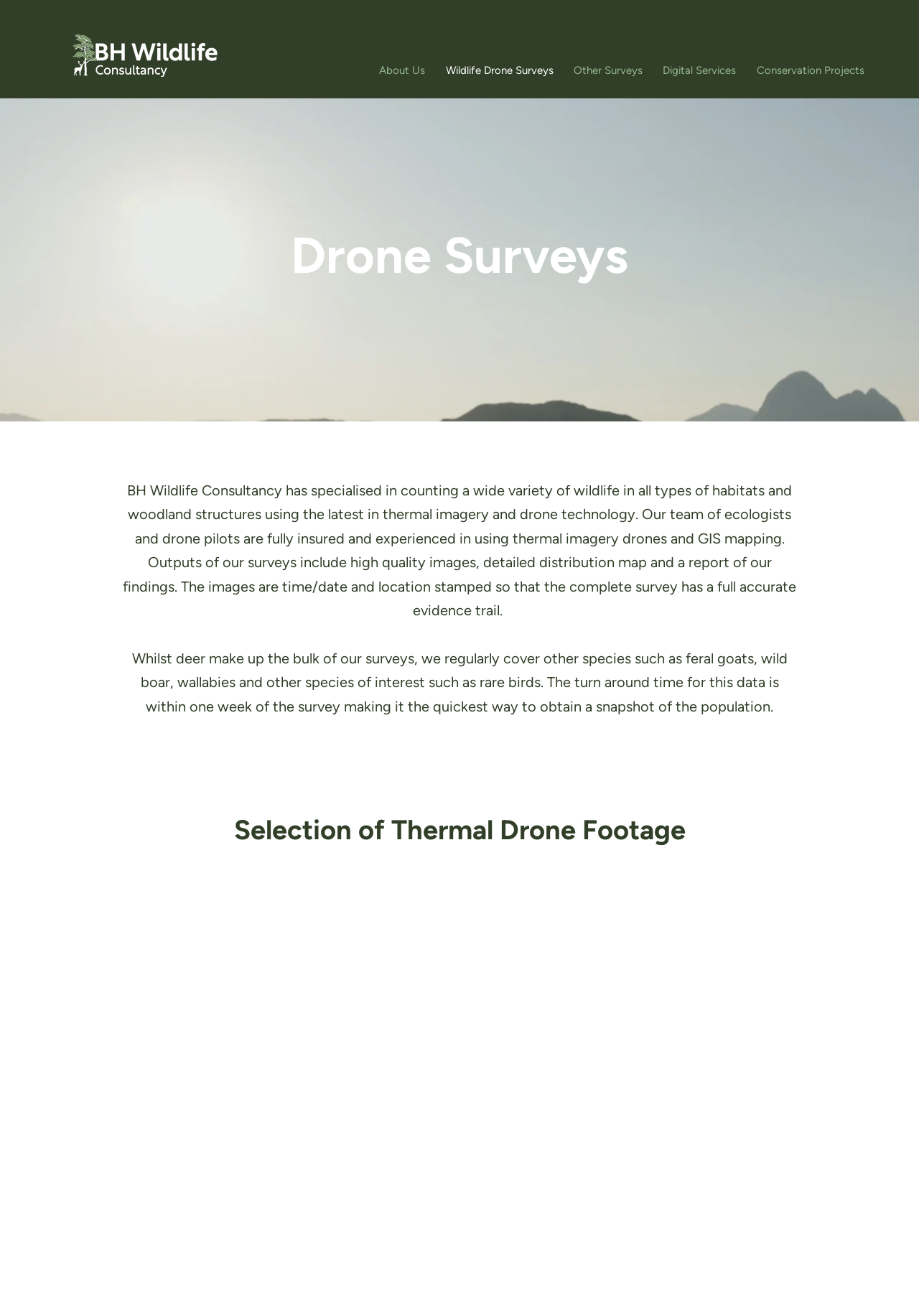Please find the bounding box for the following UI element description. Provide the coordinates in (top-left x, top-left y, bottom-right x, bottom-right y) format, with values between 0 and 1: Wildlife Drone Surveys

[0.475, 0.043, 0.612, 0.064]